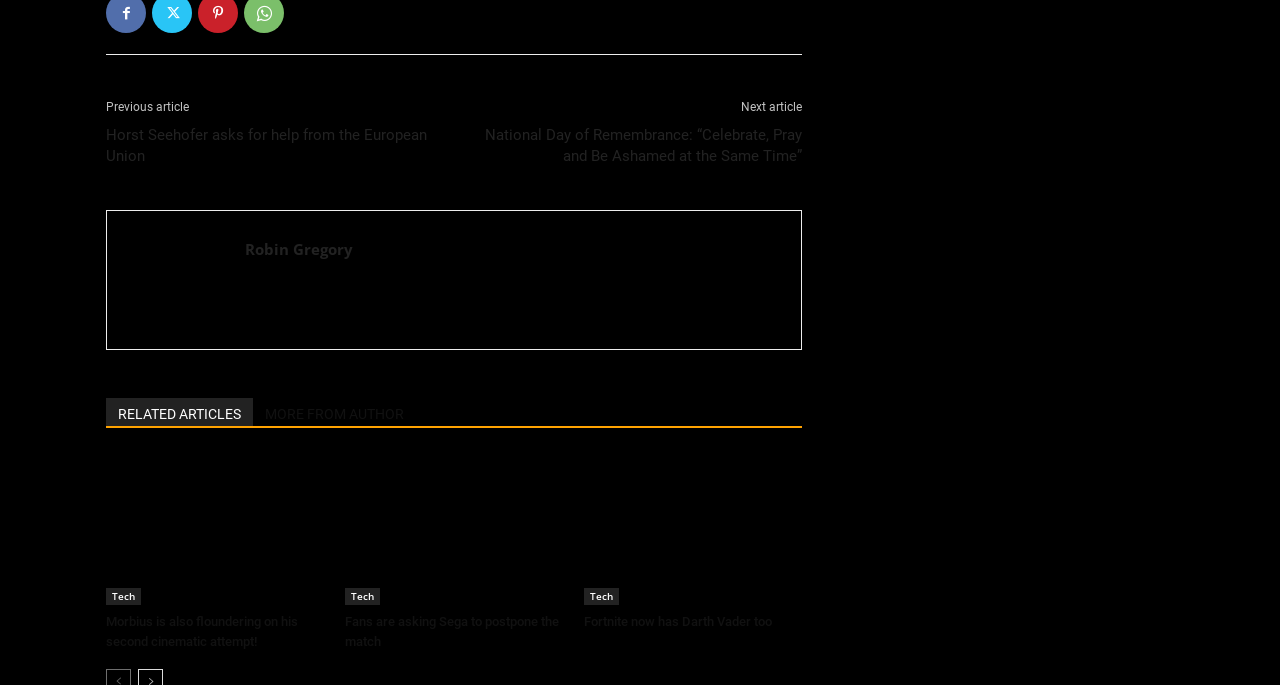Refer to the element description Tech and identify the corresponding bounding box in the screenshot. Format the coordinates as (top-left x, top-left y, bottom-right x, bottom-right y) with values in the range of 0 to 1.

[0.27, 0.858, 0.297, 0.883]